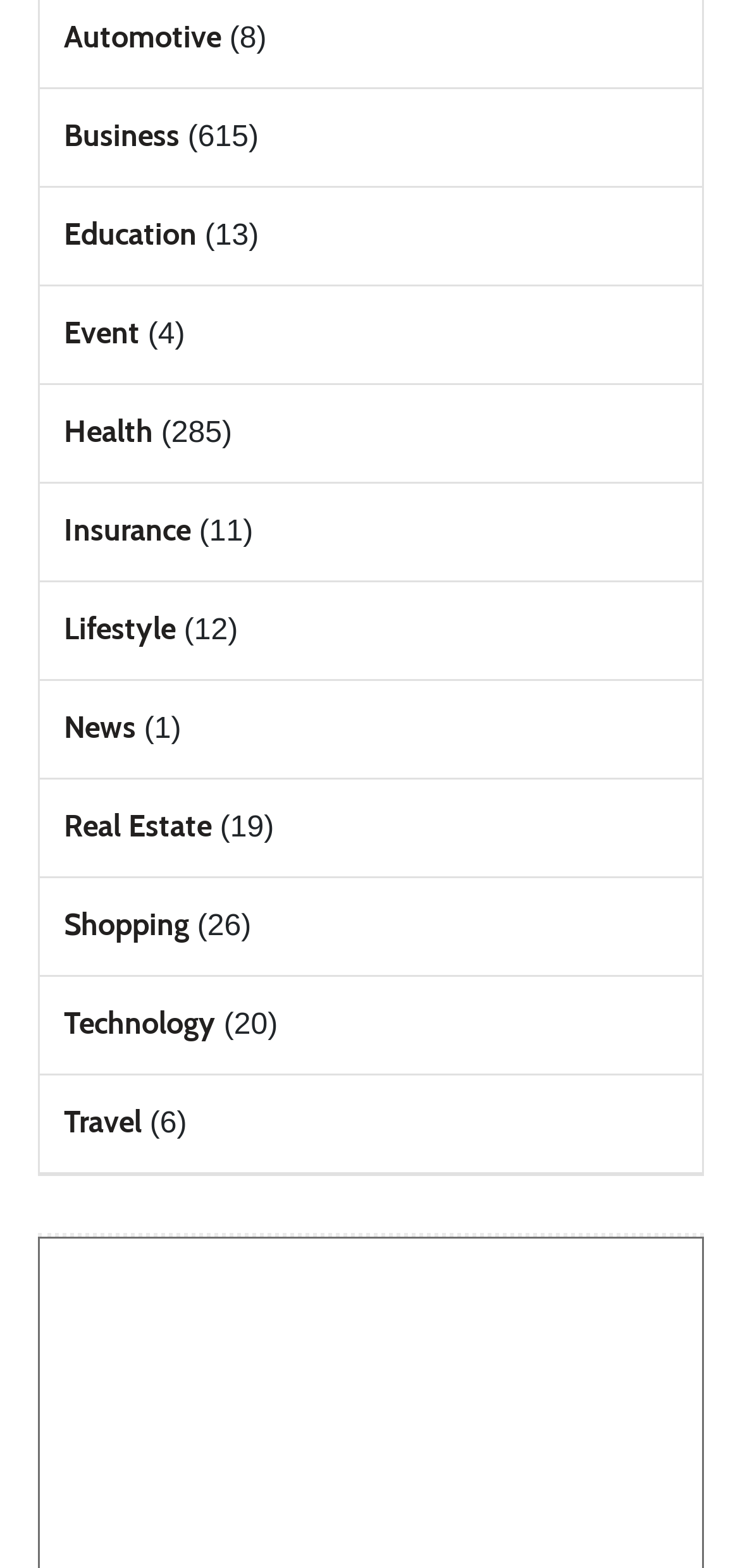Find the bounding box coordinates for the area you need to click to carry out the instruction: "Visit Business". The coordinates should be four float numbers between 0 and 1, indicated as [left, top, right, bottom].

[0.086, 0.075, 0.242, 0.098]